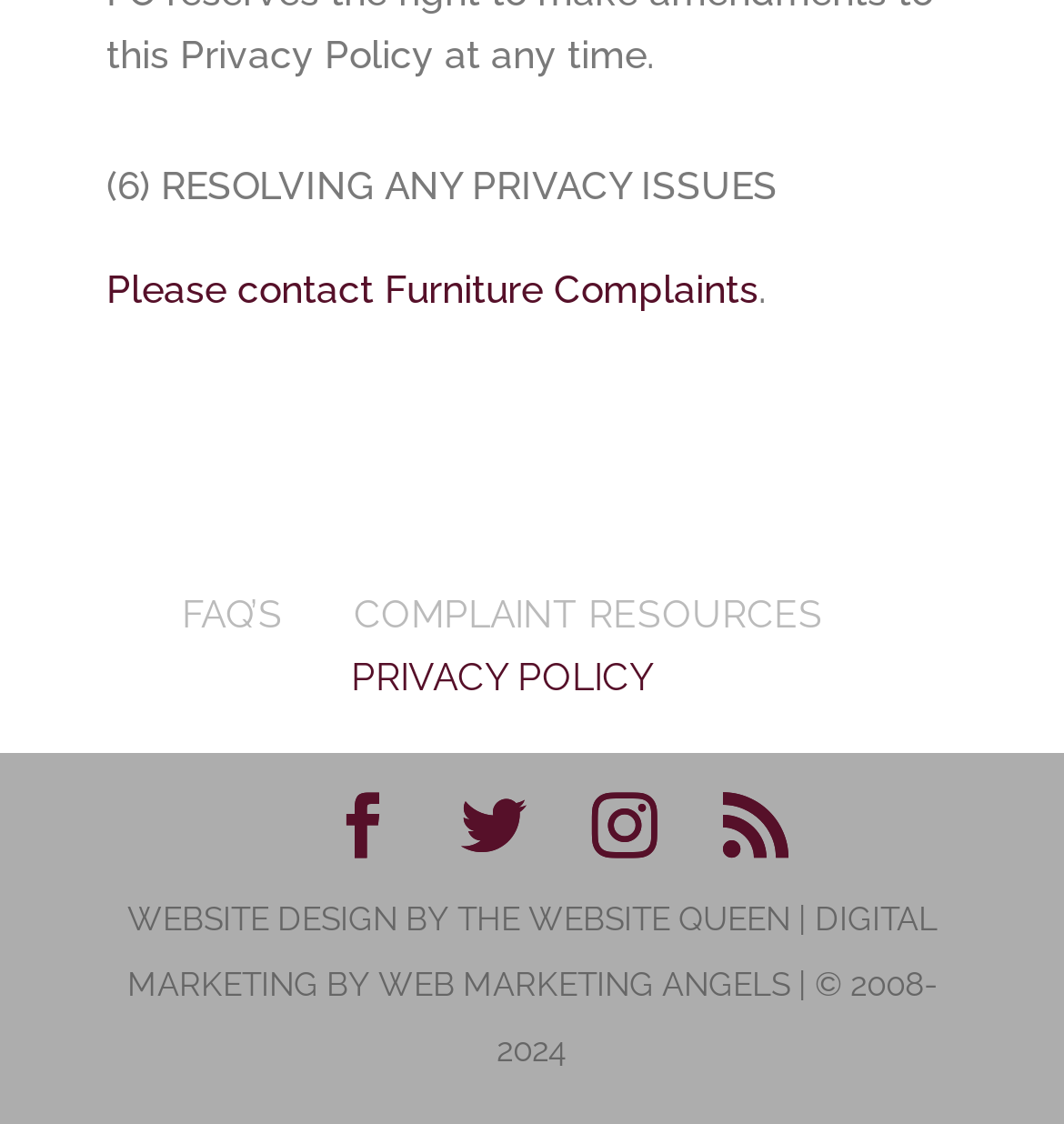Bounding box coordinates are specified in the format (top-left x, top-left y, bottom-right x, bottom-right y). All values are floating point numbers bounded between 0 and 1. Please provide the bounding box coordinate of the region this sentence describes: Please contact Furniture Complaints

[0.1, 0.237, 0.713, 0.276]